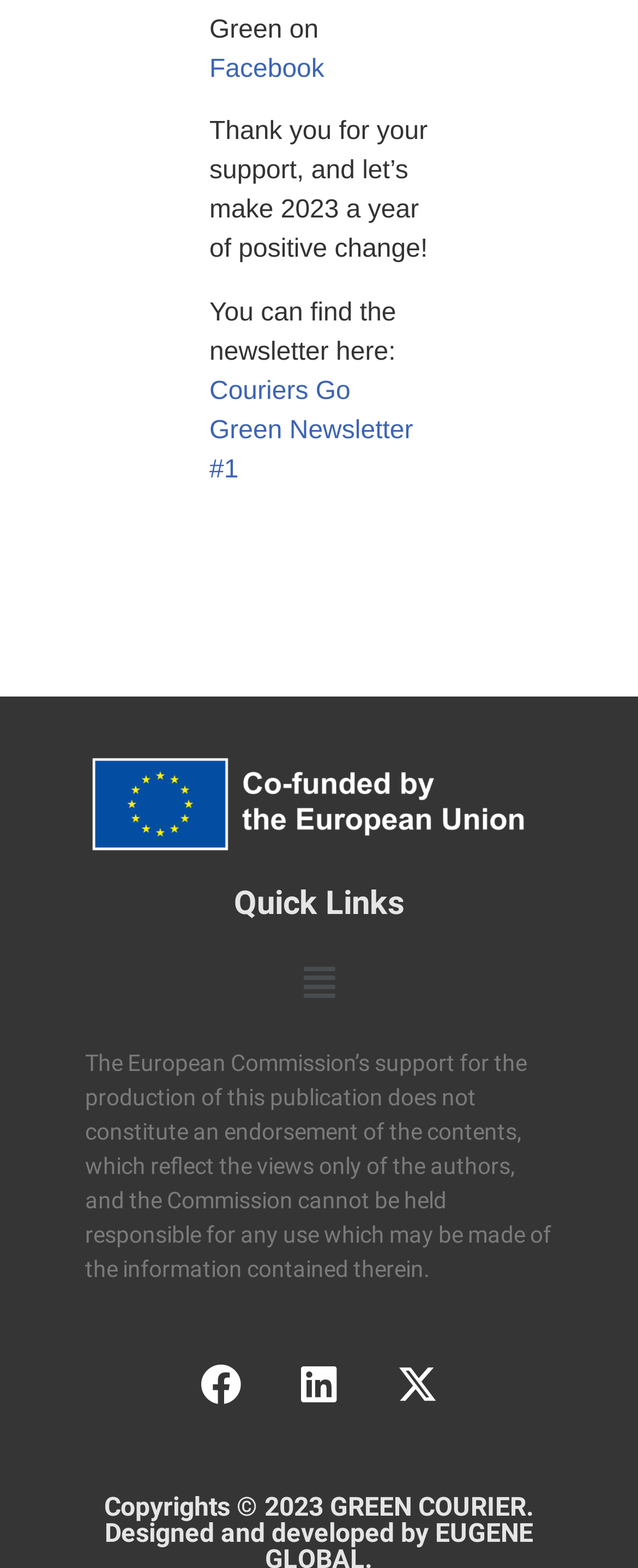What is the purpose of the webpage?
Give a single word or phrase answer based on the content of the image.

To provide information and support